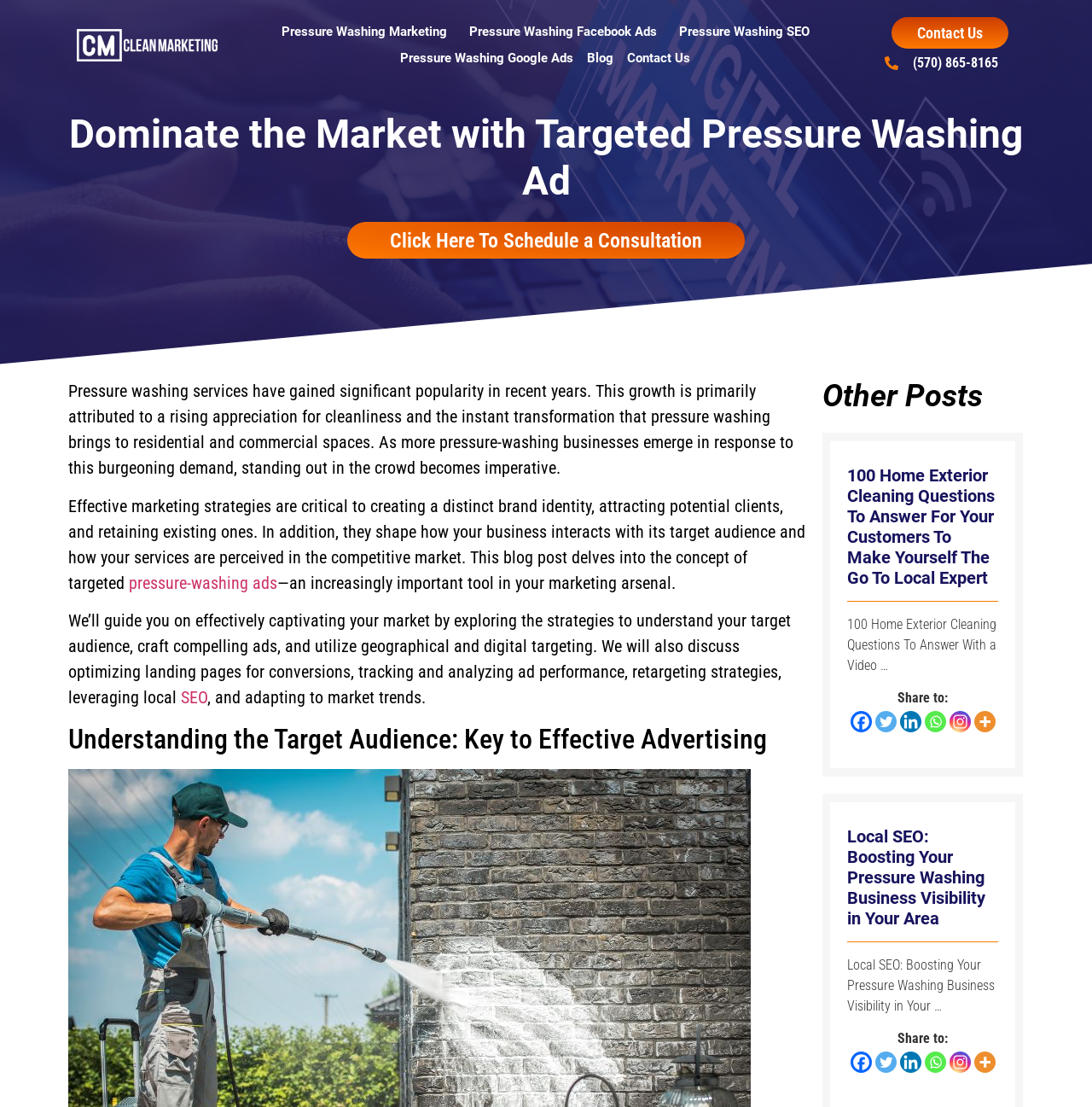Identify the bounding box coordinates for the element that needs to be clicked to fulfill this instruction: "Read the blog post about 100 Home Exterior Cleaning Questions". Provide the coordinates in the format of four float numbers between 0 and 1: [left, top, right, bottom].

[0.776, 0.42, 0.911, 0.531]